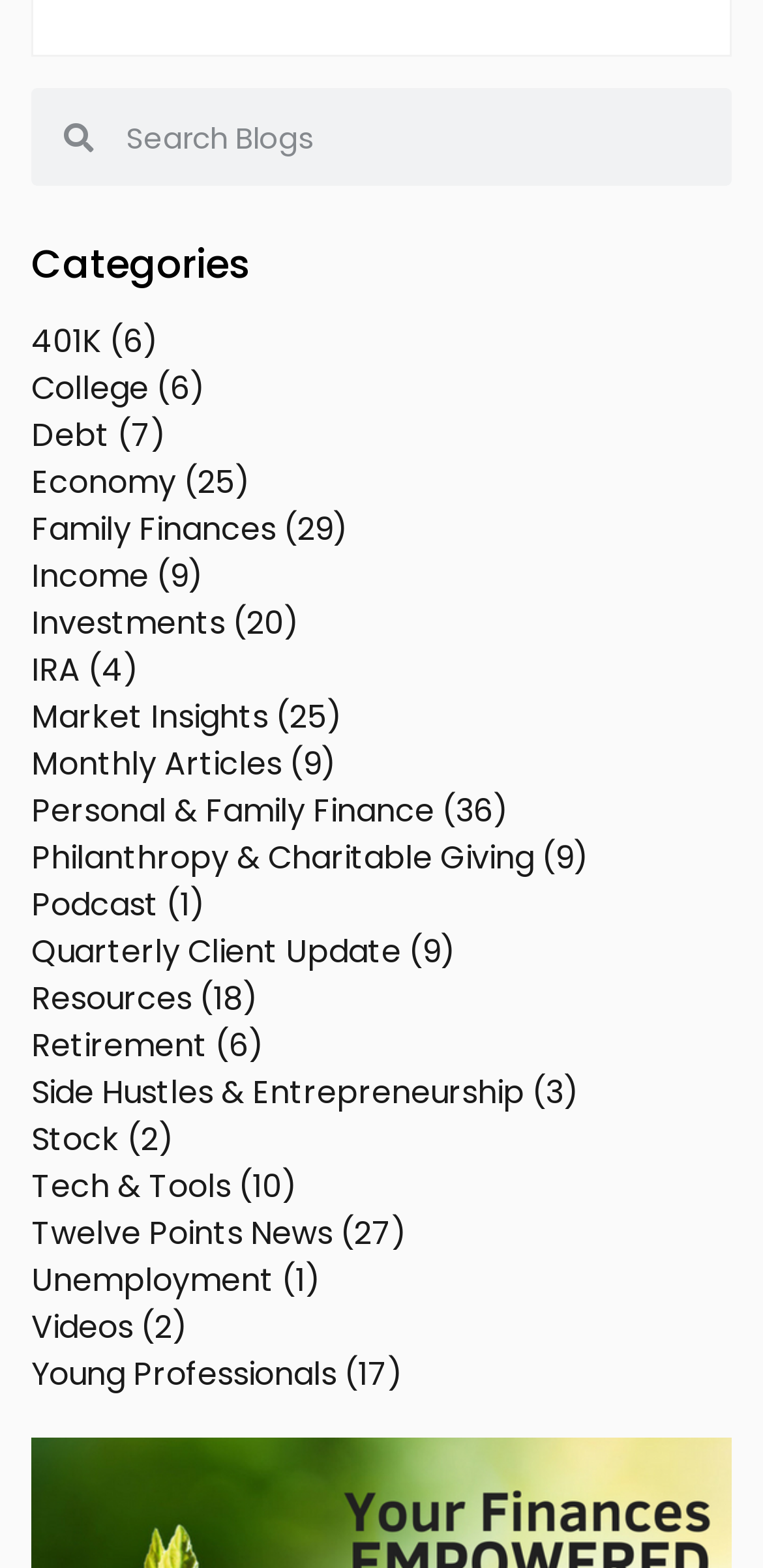Answer the question in a single word or phrase:
Is there a category related to education?

Yes